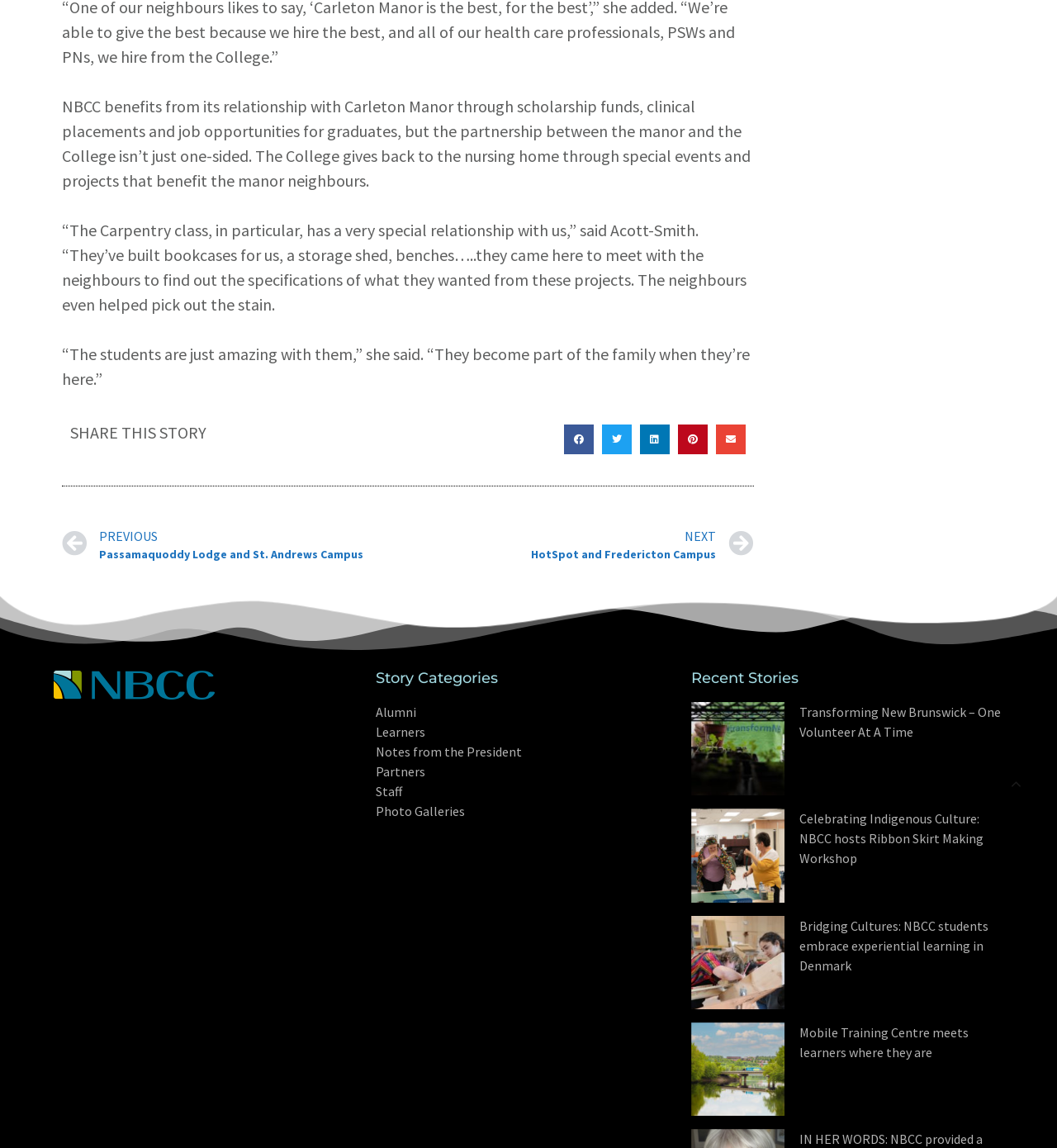Determine the bounding box coordinates of the element's region needed to click to follow the instruction: "Login or signup". Provide these coordinates as four float numbers between 0 and 1, formatted as [left, top, right, bottom].

None